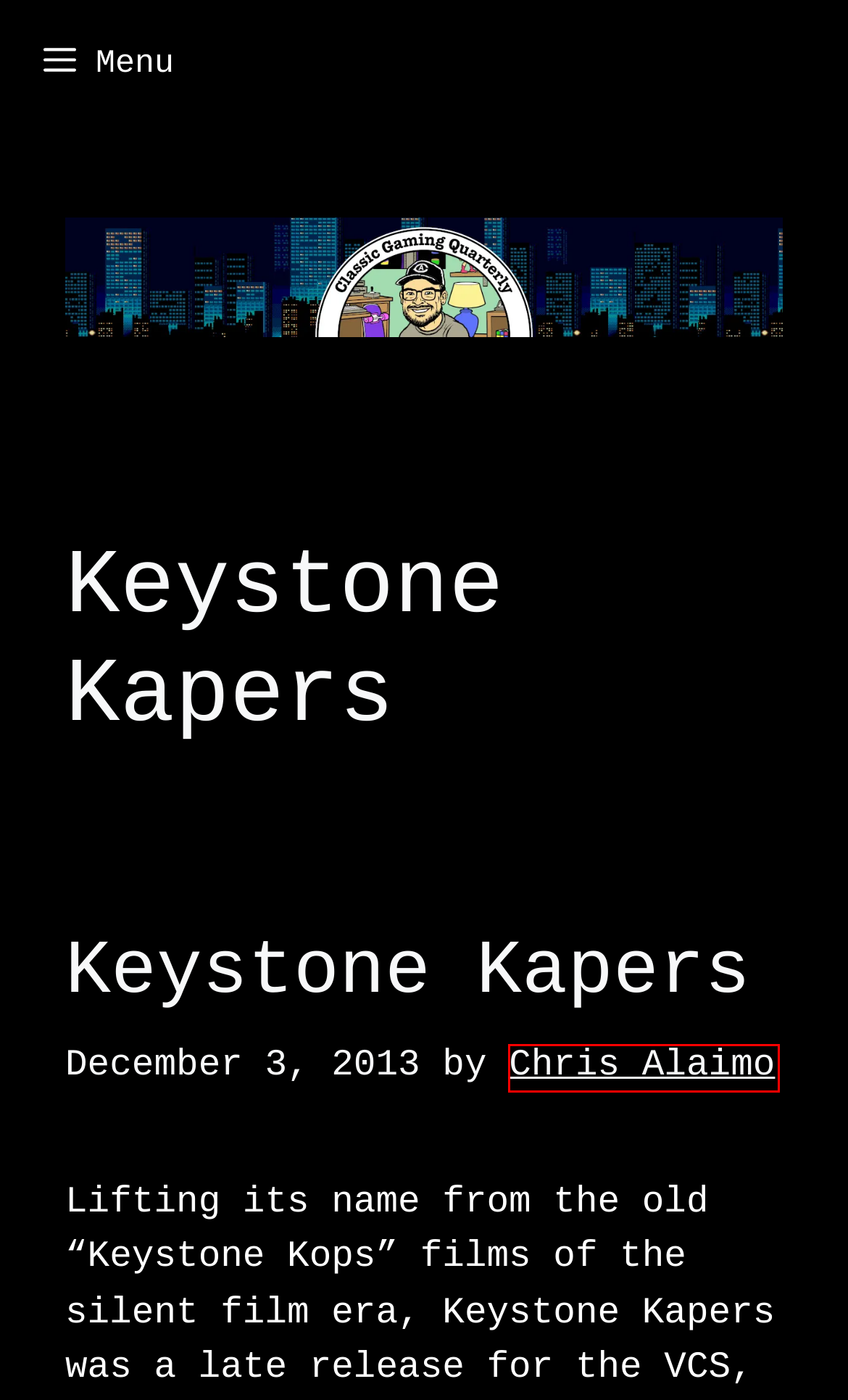You are given a webpage screenshot where a red bounding box highlights an element. Determine the most fitting webpage description for the new page that loads after clicking the element within the red bounding box. Here are the candidates:
A. Review – Altered Beast – Classic Gaming Quarterly
B. Videos – Classic Gaming Quarterly
C. Classic Gaming Quarterly
D. Chris Alaimo – Classic Gaming Quarterly
E. Classic Gaming Quarterly – The Online Journal of Obsolete Interactive Entertainment
F. 2600 – Classic Gaming Quarterly
G. Blog Tool, Publishing Platform, and CMS – WordPress.org
H. Review – Classic Gaming Quarterly

D